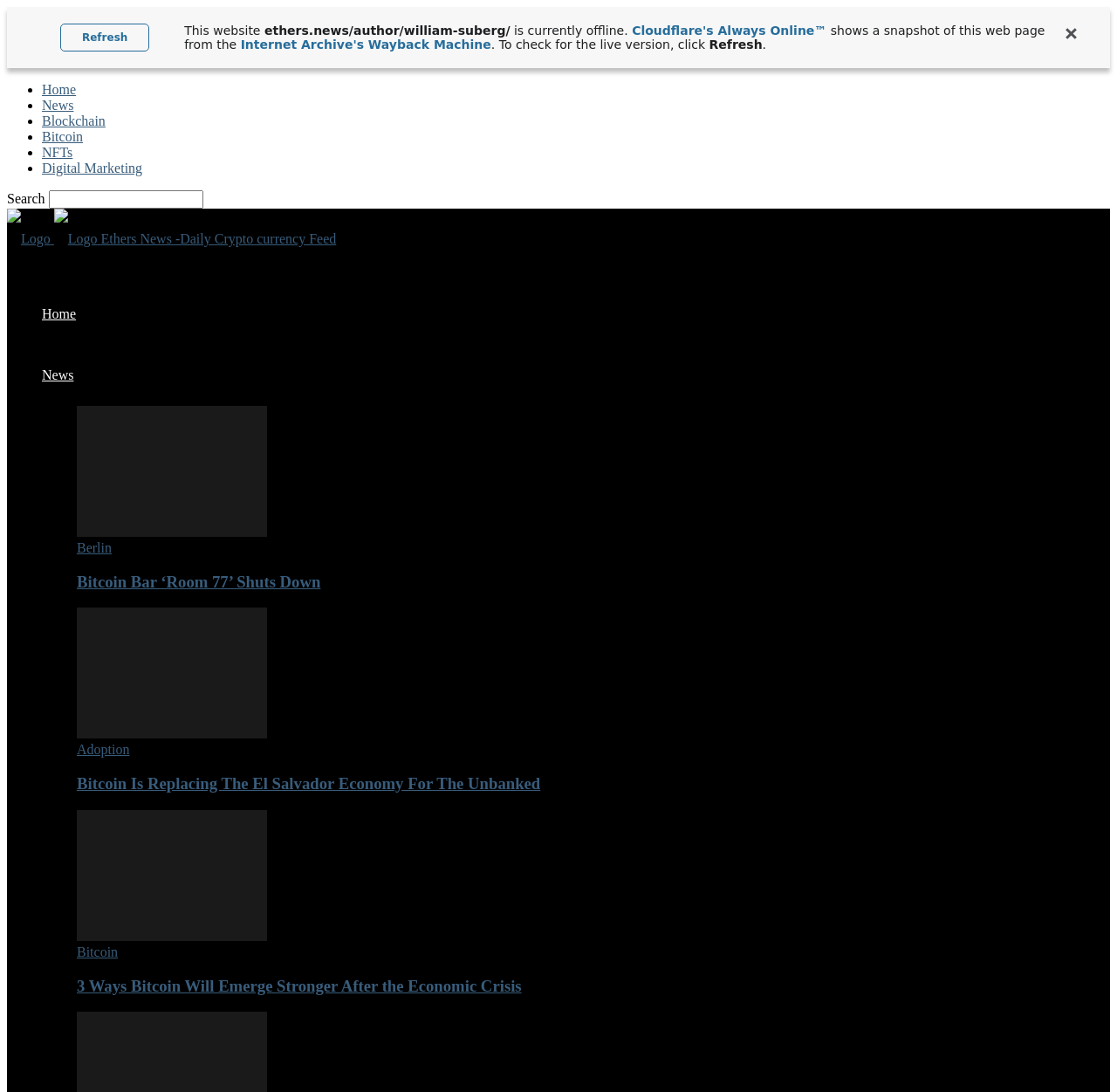Identify the bounding box coordinates of the clickable section necessary to follow the following instruction: "Search for something". The coordinates should be presented as four float numbers from 0 to 1, i.e., [left, top, right, bottom].

[0.043, 0.174, 0.182, 0.191]